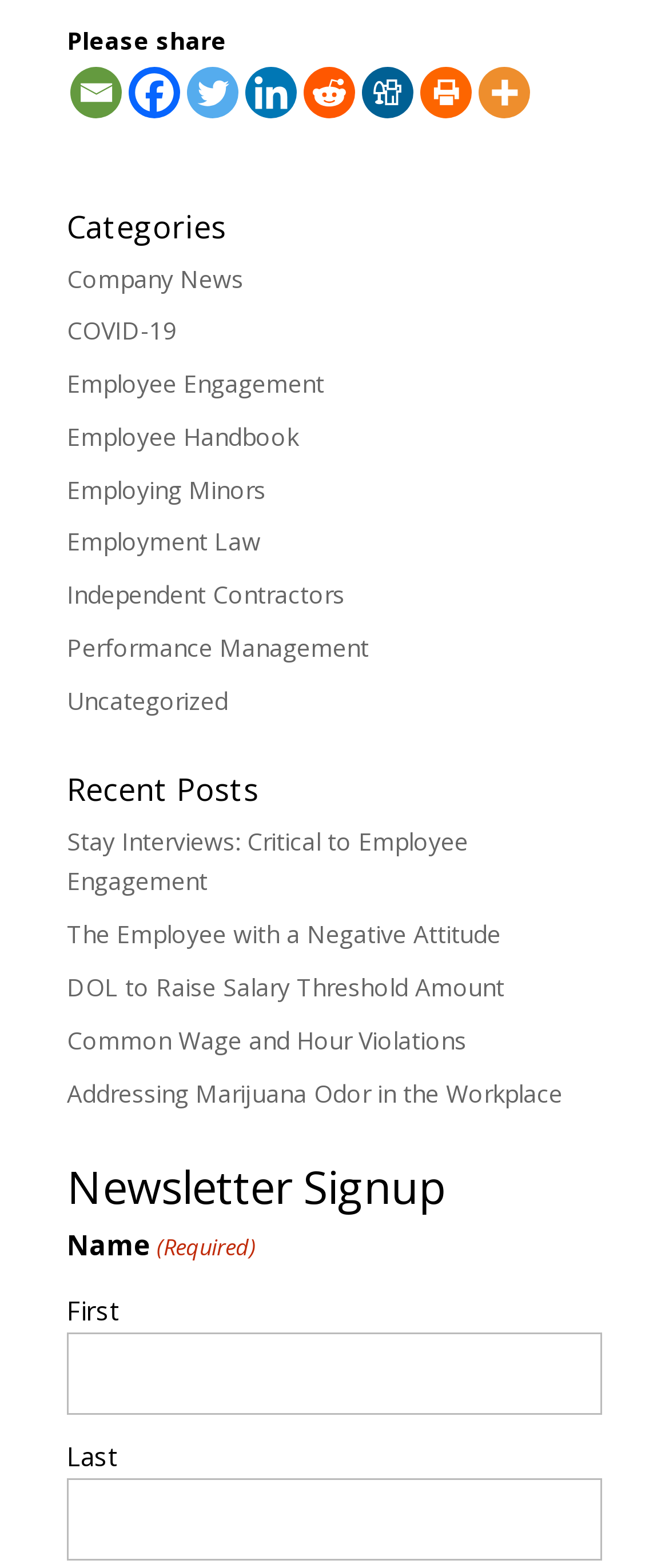Please determine the bounding box coordinates for the element that should be clicked to follow these instructions: "Enter first name".

[0.1, 0.85, 0.9, 0.902]